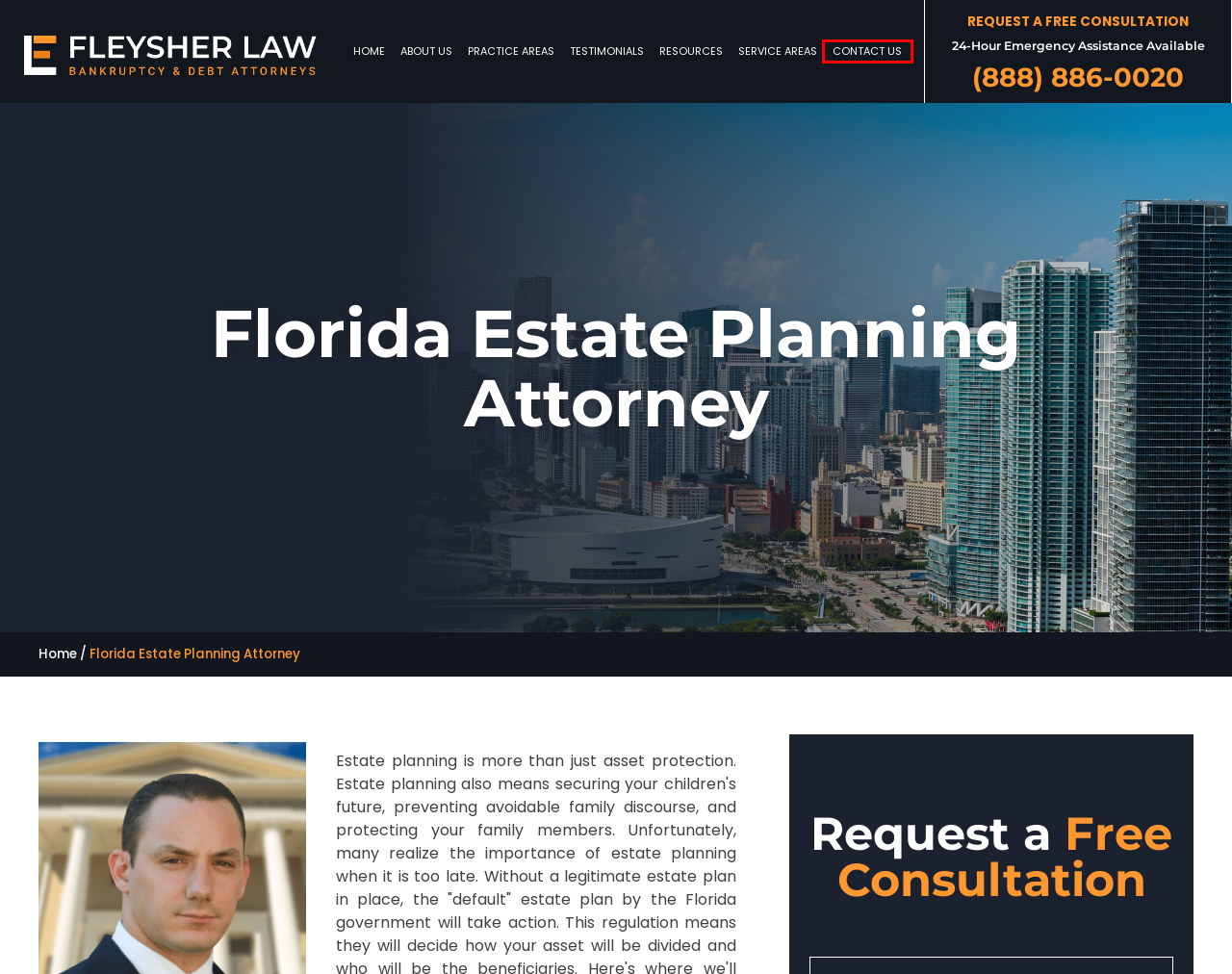Given a screenshot of a webpage featuring a red bounding box, identify the best matching webpage description for the new page after the element within the red box is clicked. Here are the options:
A. Florida Debt Settlement Attorney | Fleysher Law
B. Contact Us | Bankruptcy Law Firm | Emil Fleysher, P.A.
C. Testimonials | Fleysher Law
D. Disclaimer | Fleysher Law
E. Filing for Bankruptcy Links | Emil Fleysher, P.A.
F. Florida Bankruptcy Lawyer | Fleysher Law
G. Florida Chapter 13 Bankruptcy Attorney | Fleysher Law
H. Florida Will Lawyer | Fleysher Law

B